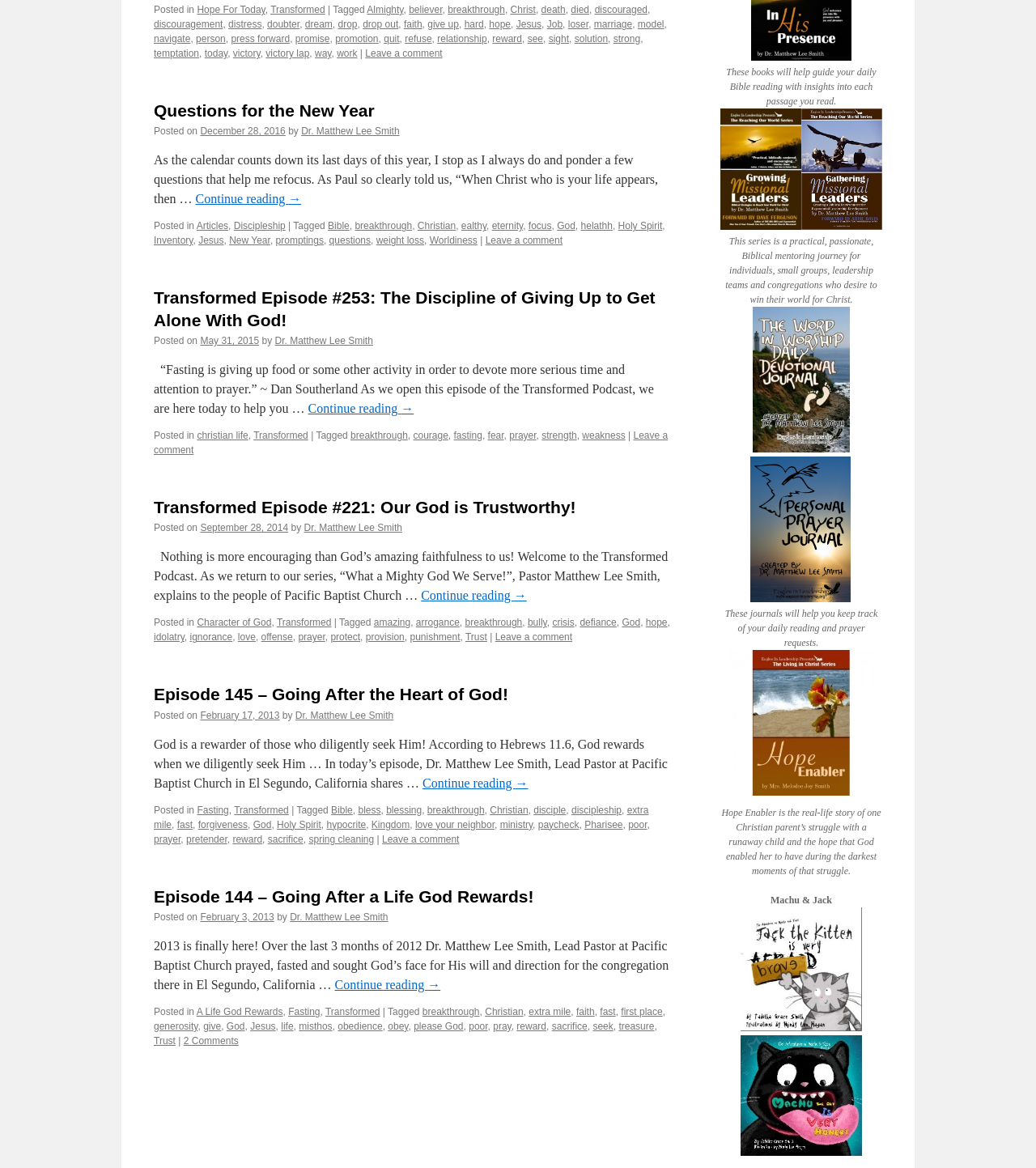Refer to the image and offer a detailed explanation in response to the question: Who is the author of the article?

The author of the article can be found in the text 'by Dr. Matthew Lee Smith' which is located below the article title.